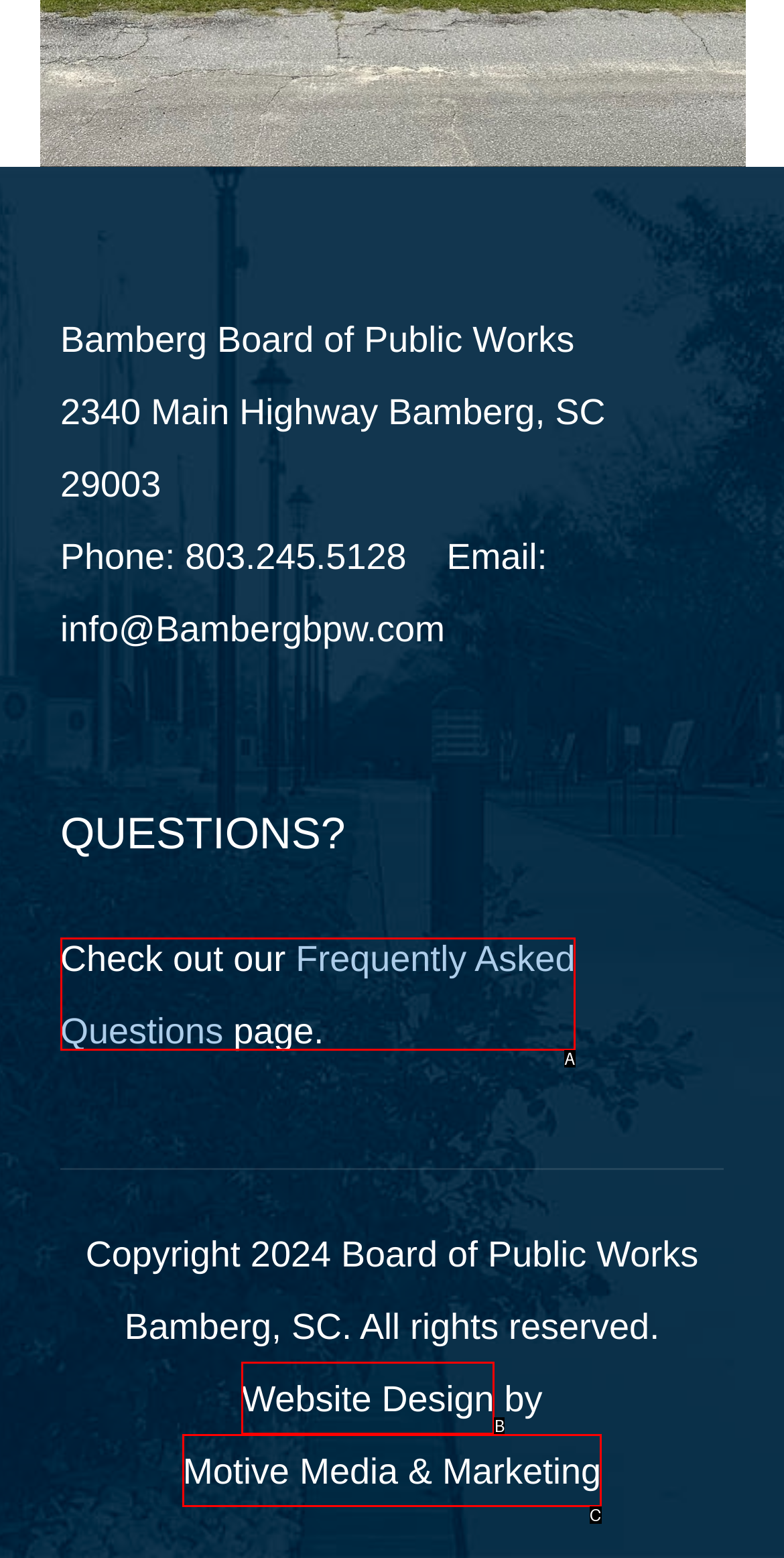Match the description: Frequently Asked Questions to the correct HTML element. Provide the letter of your choice from the given options.

A